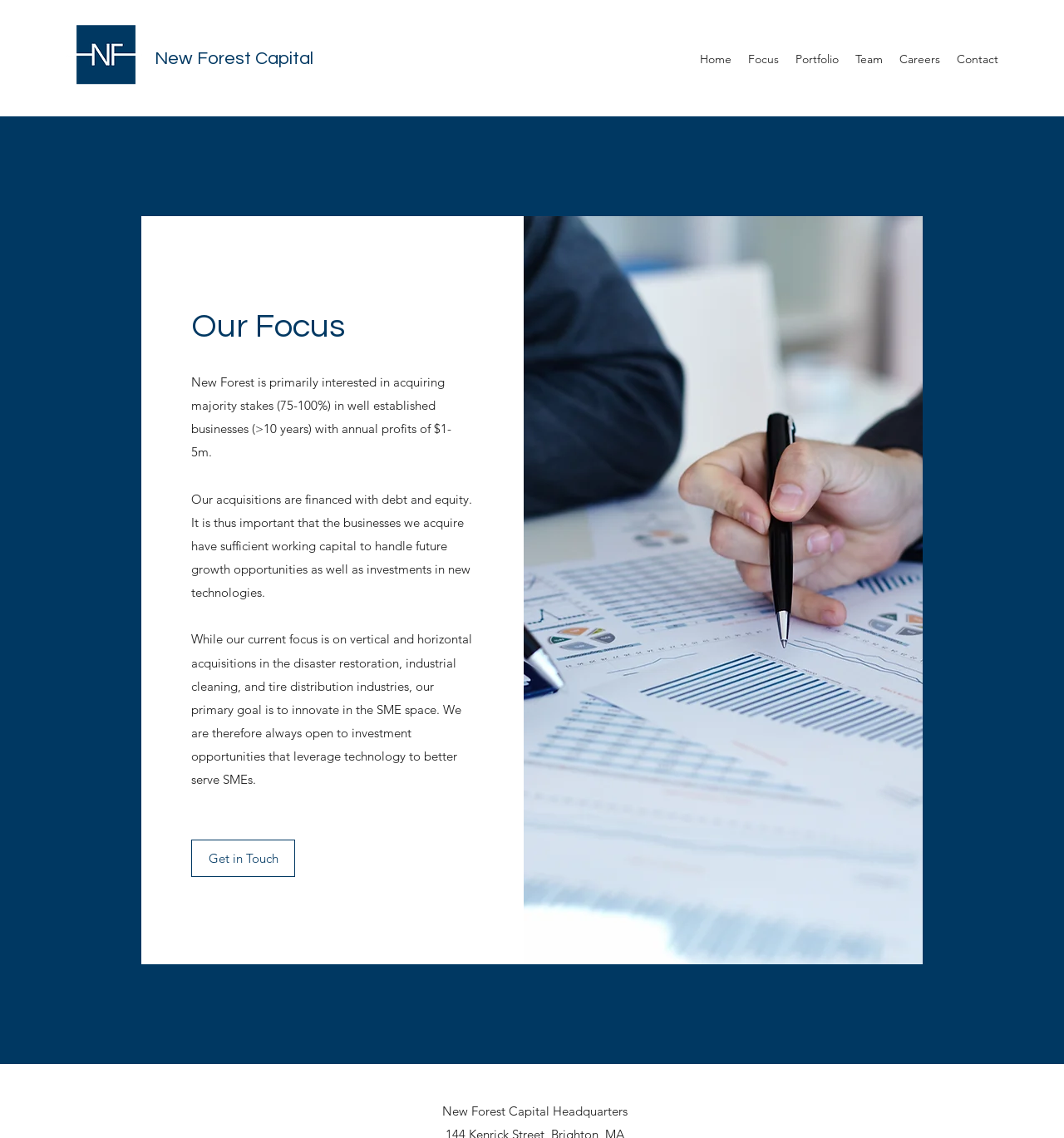Answer the question with a single word or phrase: 
What is the primary goal of New Forest Capital?

Innovate in SME space